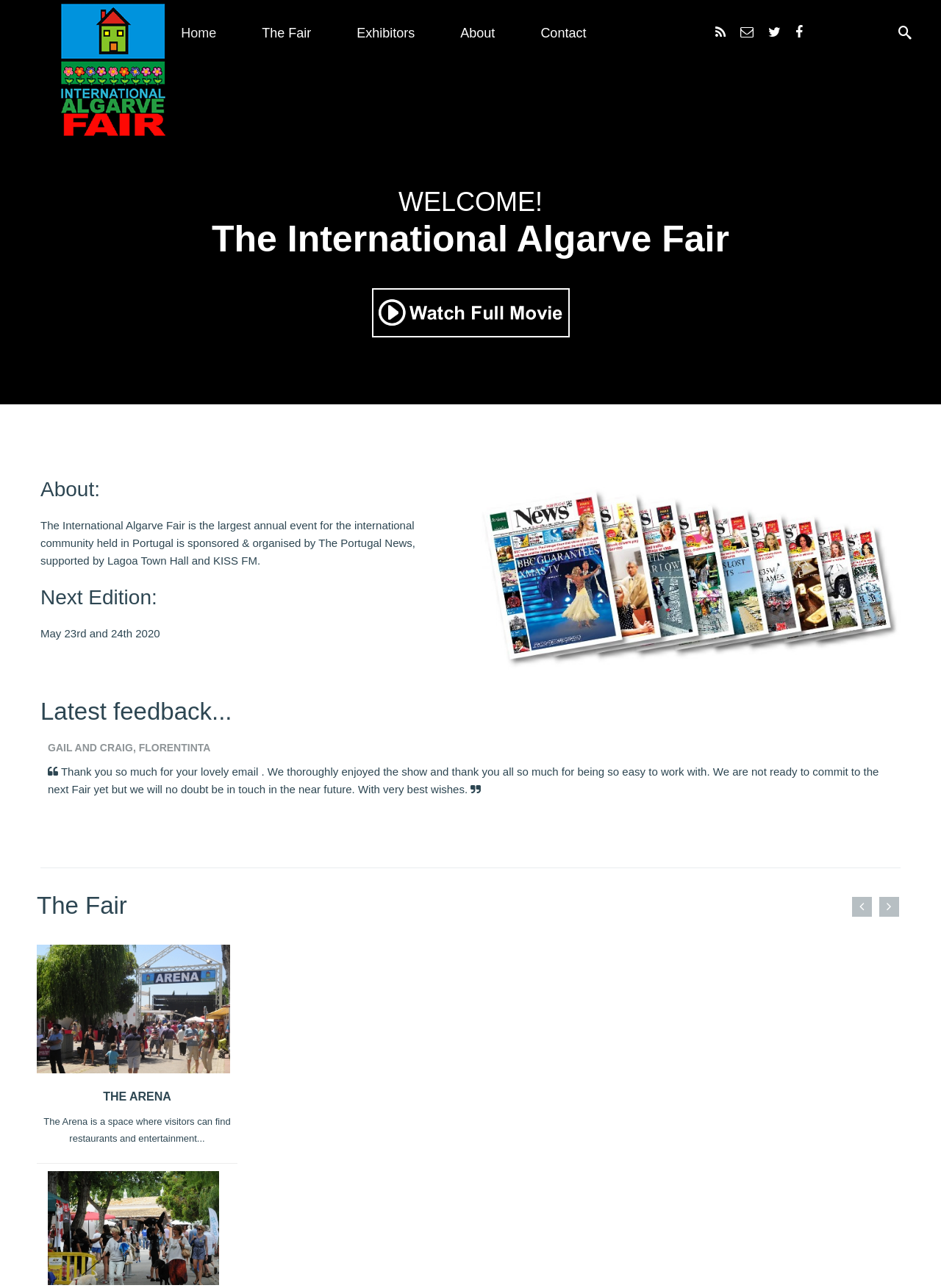Determine the coordinates of the bounding box for the clickable area needed to execute this instruction: "View the About page".

[0.043, 0.37, 0.488, 0.39]